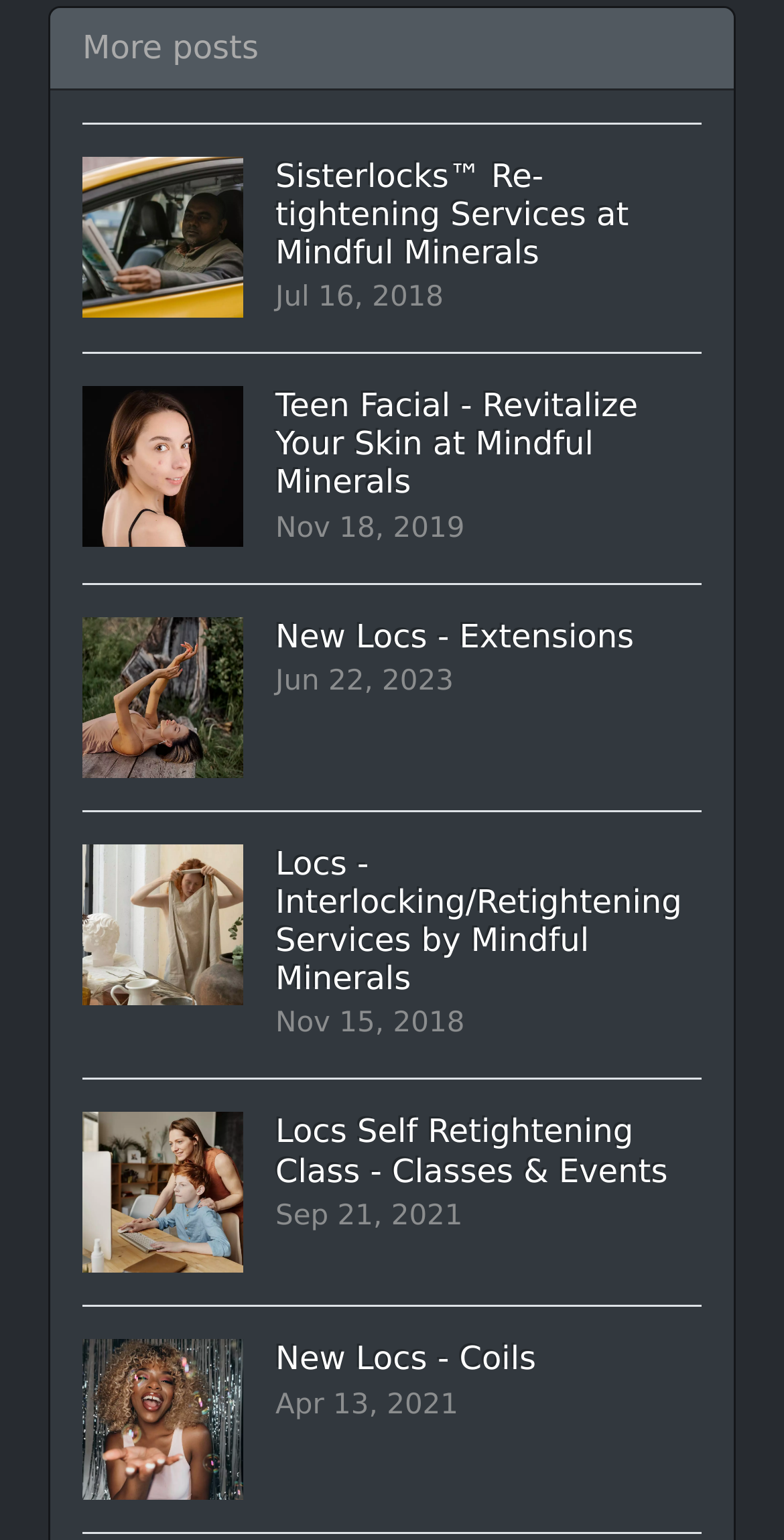Provide a brief response to the question using a single word or phrase: 
What is the date of the 'New Locs - Coils' post?

Apr 13, 2021